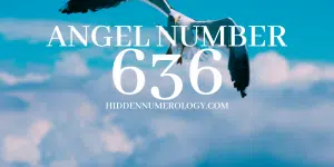What does the eagle in the image symbolize?
Please answer the question as detailed as possible based on the image.

The eagle in flight is depicted in the image, which symbolizes freedom, strength, and a connection to higher realms, suggesting a sense of empowerment and spiritual connection.